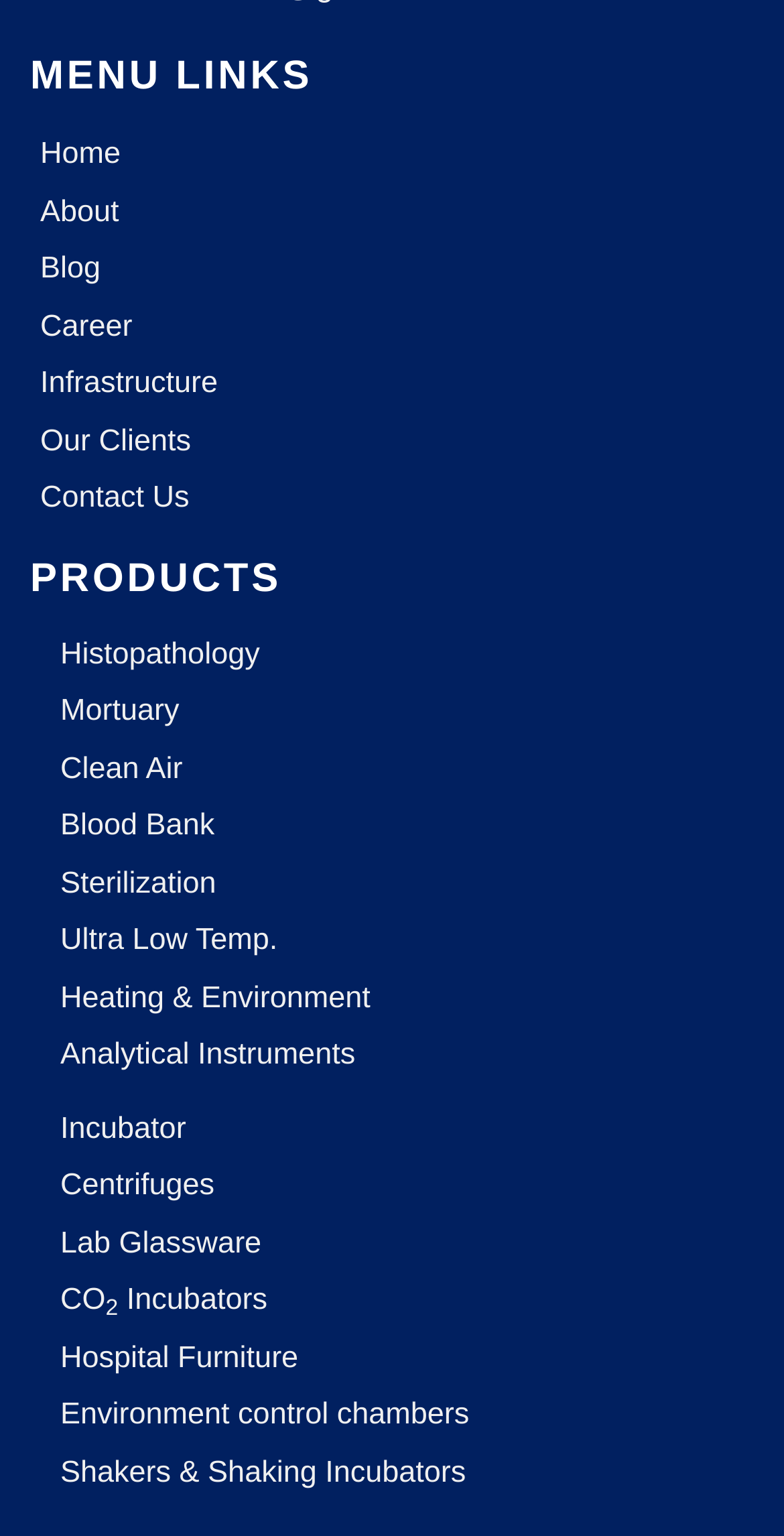Provide the bounding box for the UI element matching this description: "Blood Bank".

[0.077, 0.528, 0.949, 0.549]